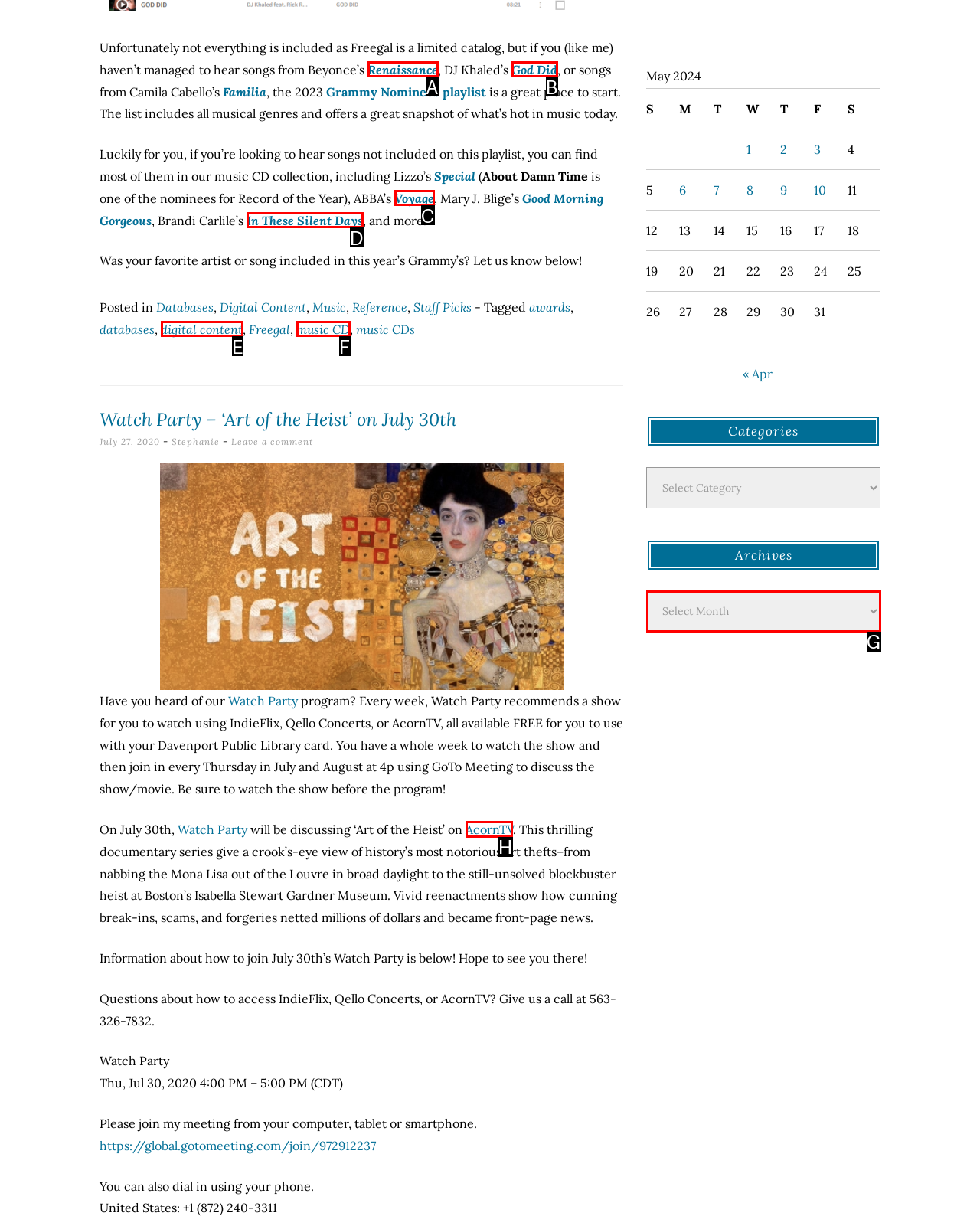Tell me which one HTML element I should click to complete the following task: Click the 'AcornTV' link Answer with the option's letter from the given choices directly.

H